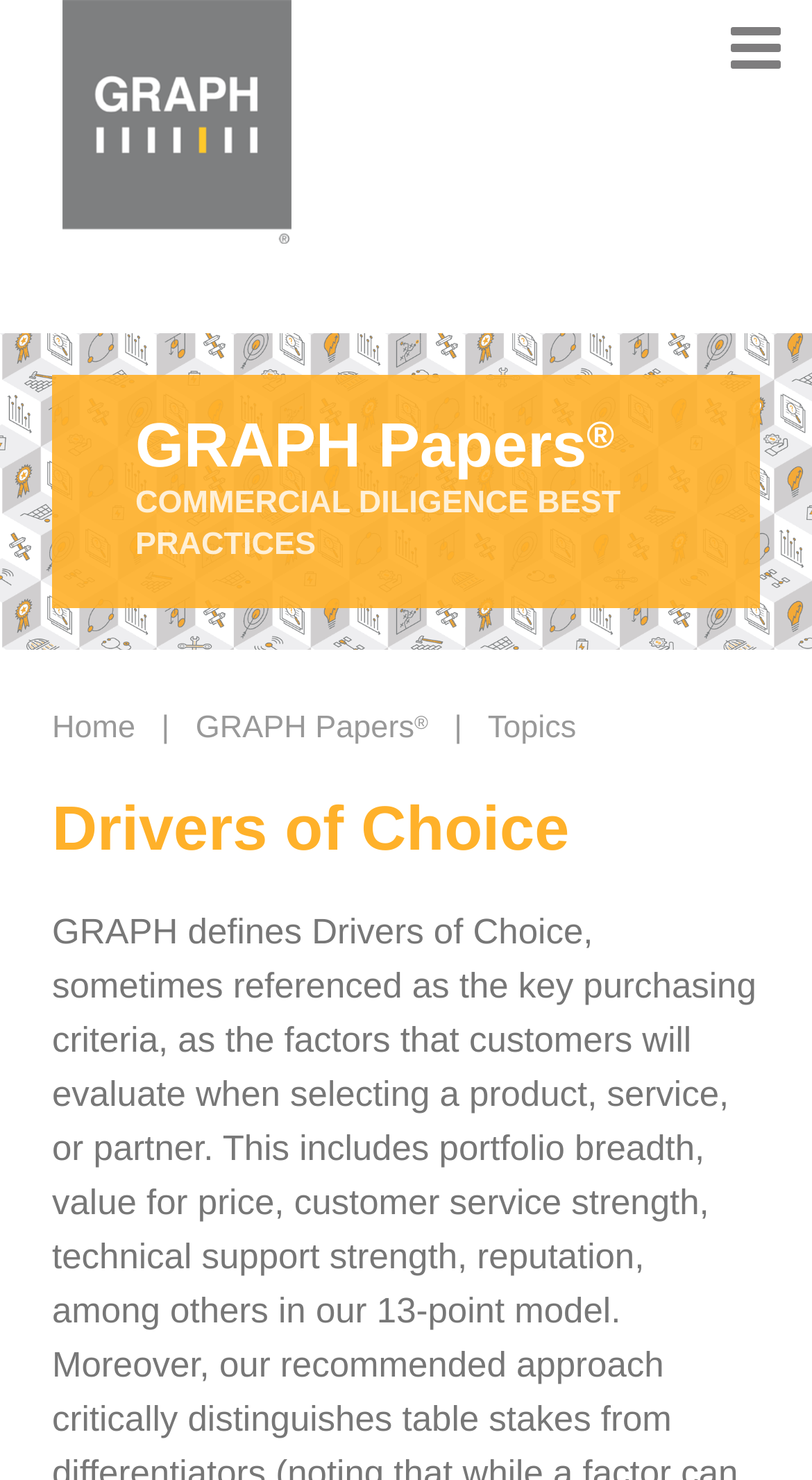What is the symbol on the top-right corner of the page?
From the image, provide a succinct answer in one word or a short phrase.

uf0c9